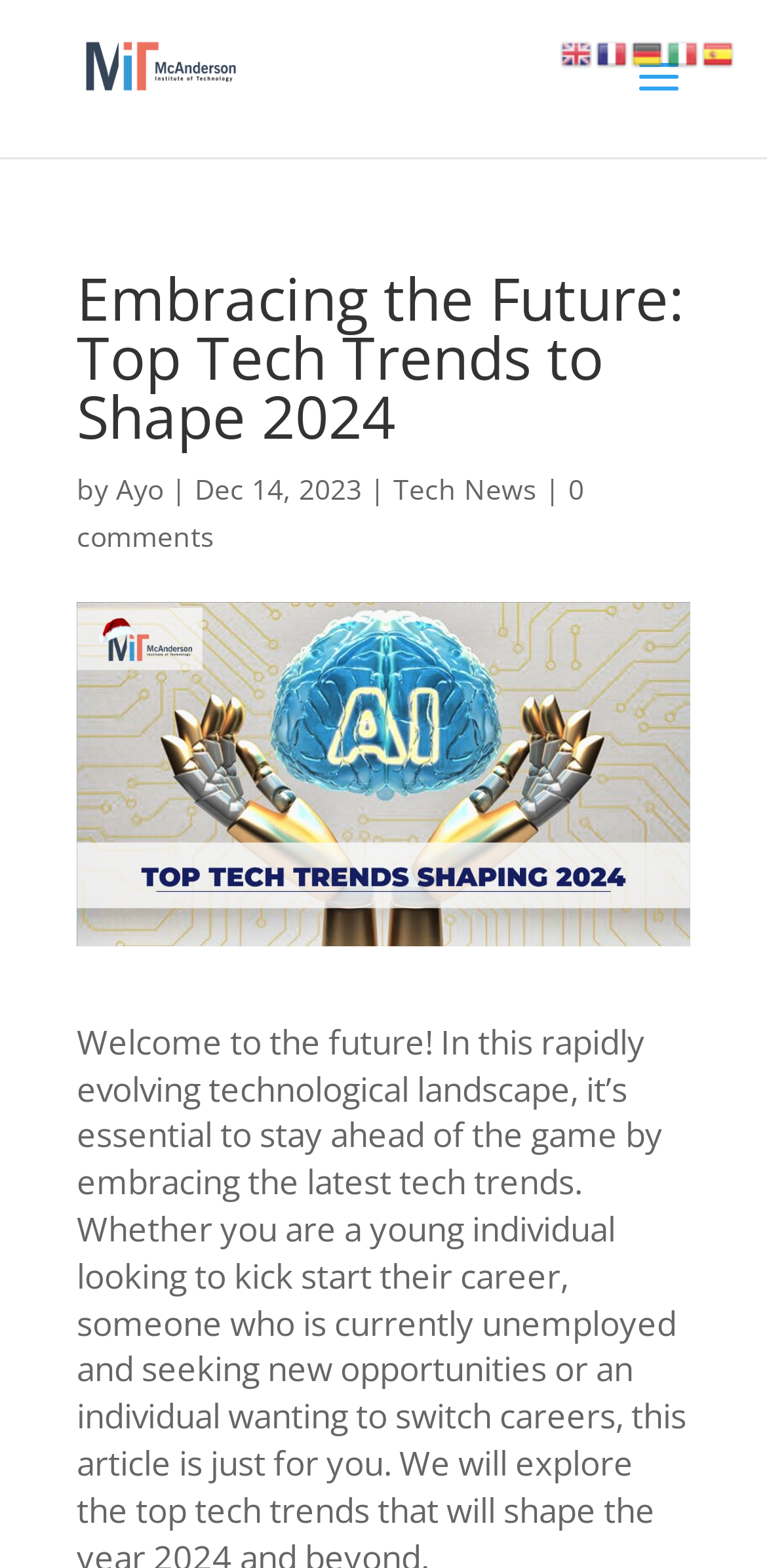Extract the bounding box coordinates for the HTML element that matches this description: "title="Italian"". The coordinates should be four float numbers between 0 and 1, i.e., [left, top, right, bottom].

[0.869, 0.021, 0.915, 0.045]